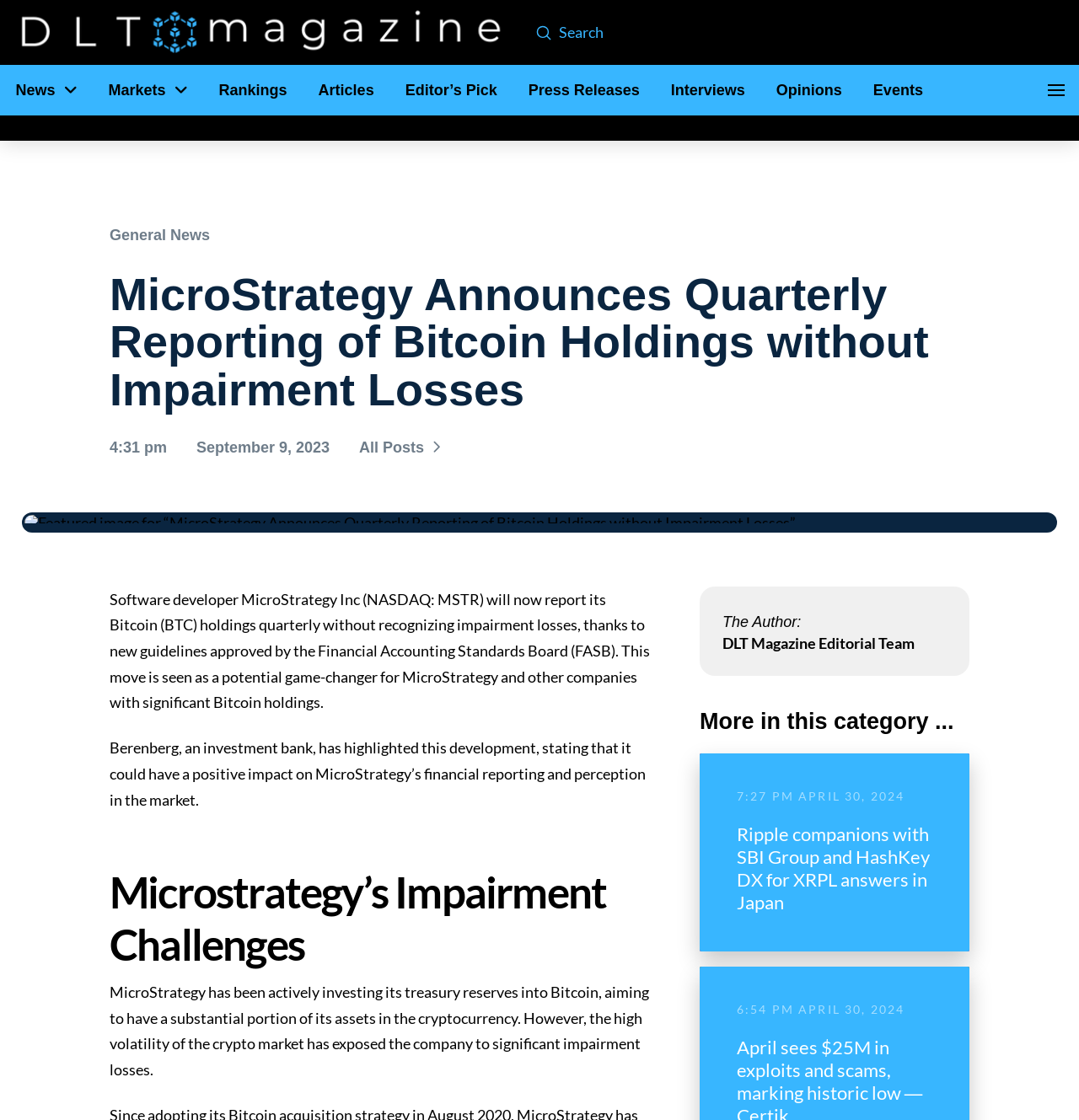Pinpoint the bounding box coordinates of the element that must be clicked to accomplish the following instruction: "Search for something". The coordinates should be in the format of four float numbers between 0 and 1, i.e., [left, top, right, bottom].

[0.518, 0.02, 0.962, 0.038]